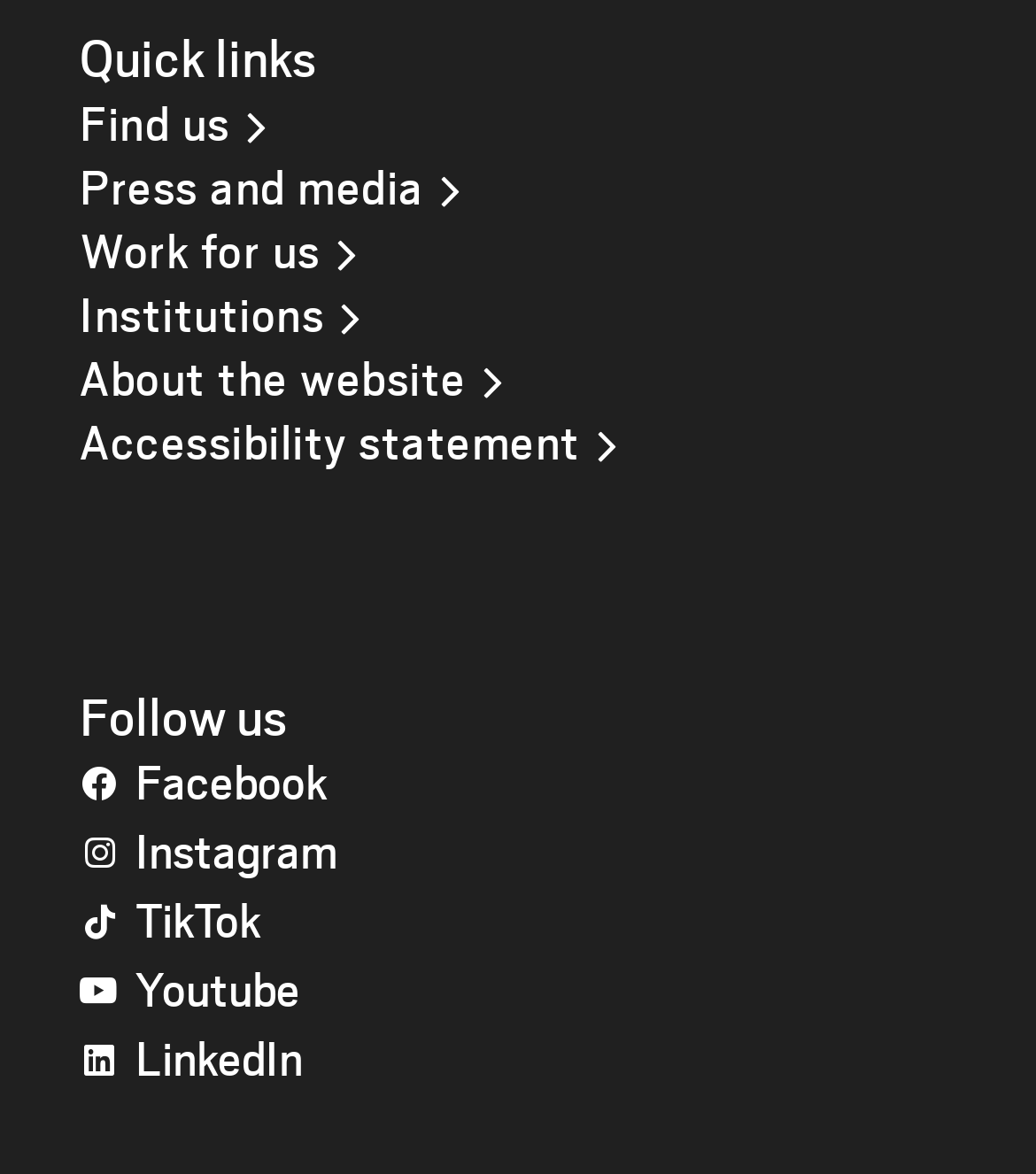Locate the bounding box coordinates of the element that needs to be clicked to carry out the instruction: "Find us". The coordinates should be given as four float numbers ranging from 0 to 1, i.e., [left, top, right, bottom].

[0.077, 0.077, 0.222, 0.131]